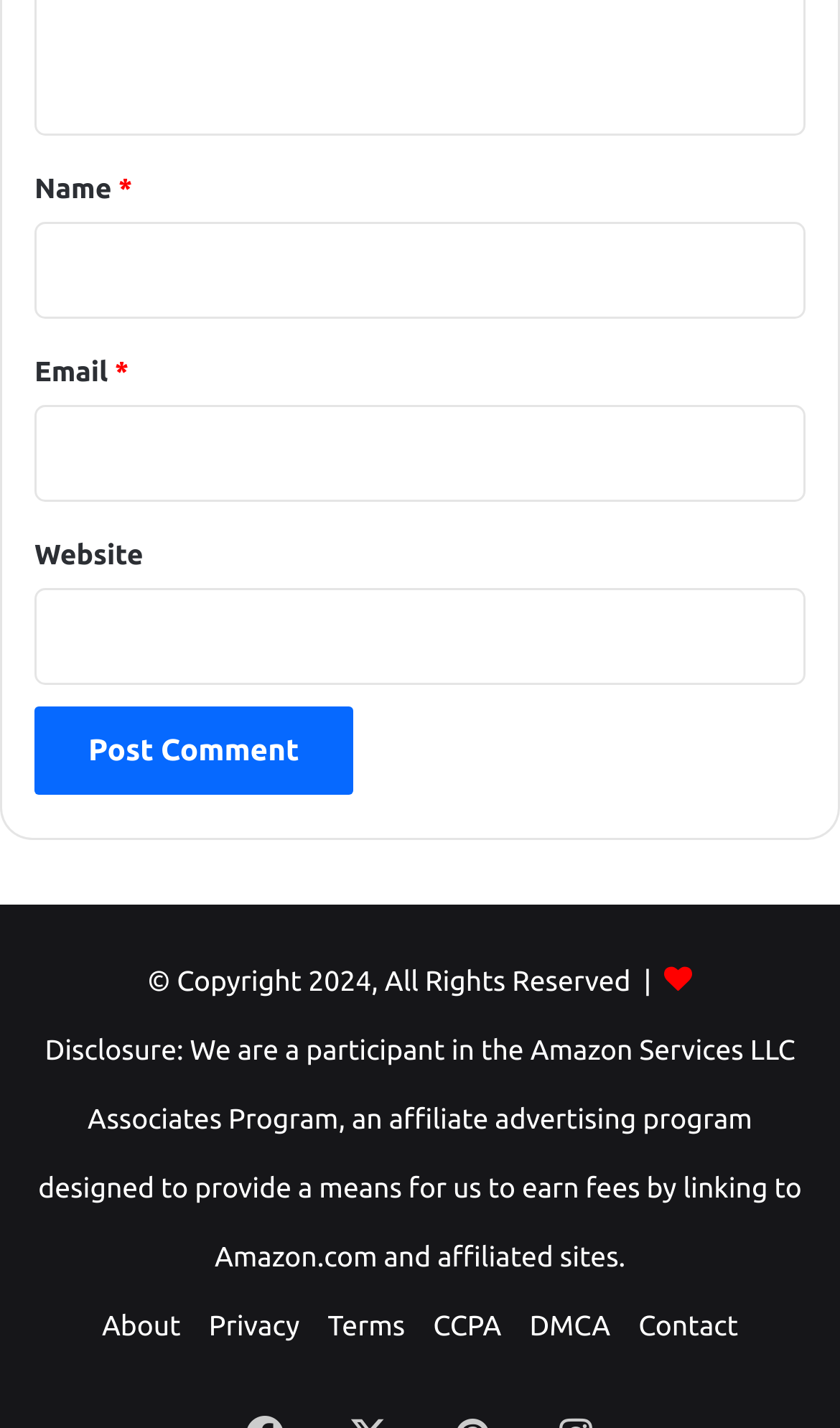Please specify the bounding box coordinates of the area that should be clicked to accomplish the following instruction: "Visit the about page". The coordinates should consist of four float numbers between 0 and 1, i.e., [left, top, right, bottom].

[0.121, 0.919, 0.215, 0.94]